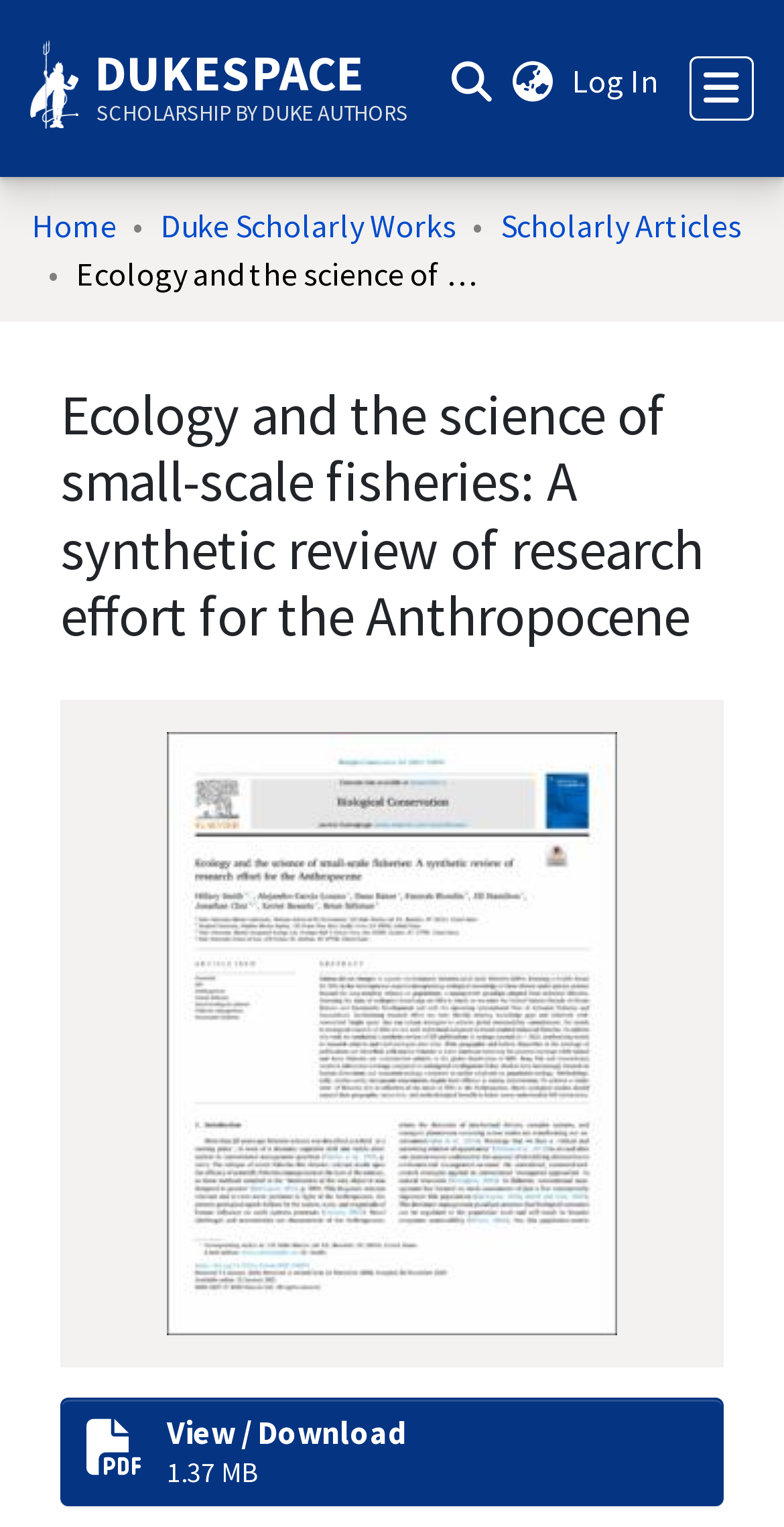Please provide the bounding box coordinates for the element that needs to be clicked to perform the following instruction: "Log in to the system". The coordinates should be given as four float numbers between 0 and 1, i.e., [left, top, right, bottom].

[0.725, 0.04, 0.845, 0.066]